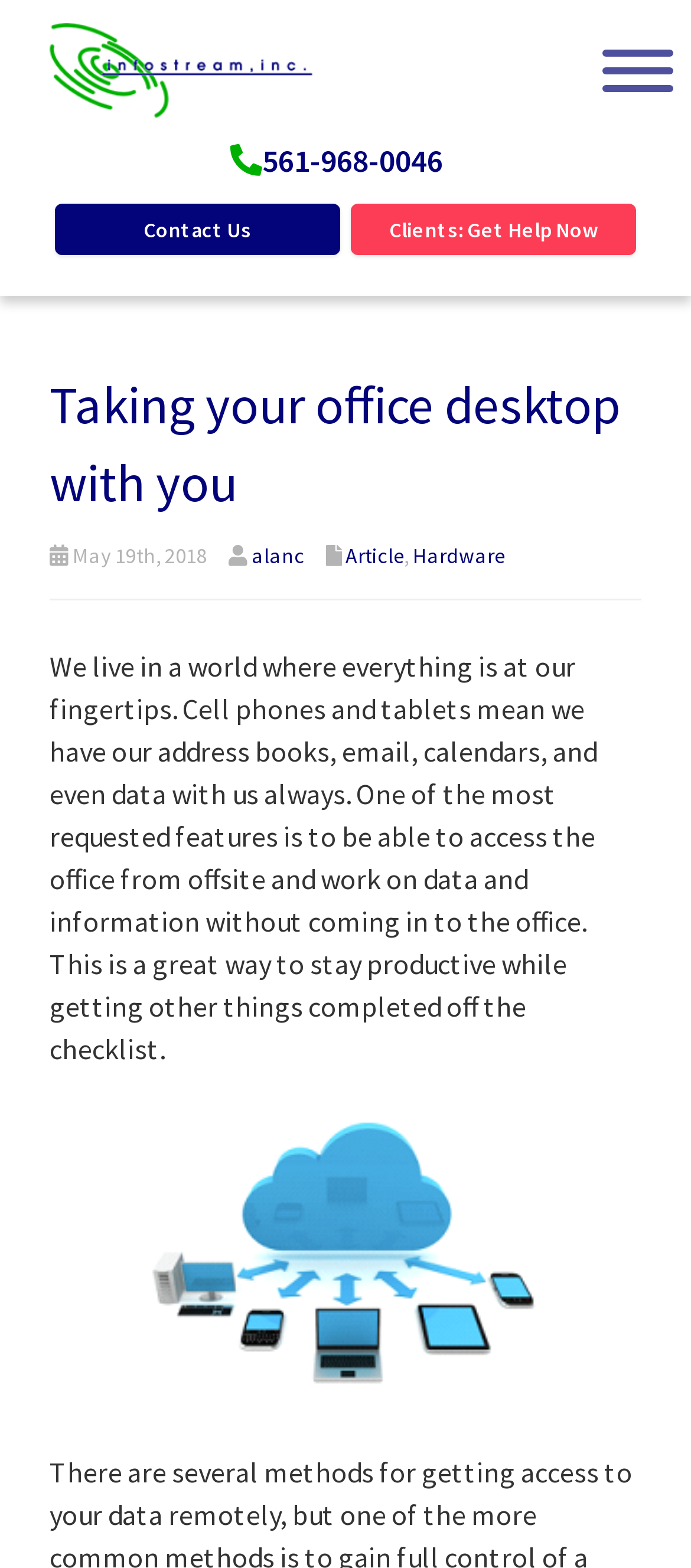Articulate a complete and detailed caption of the webpage elements.

The webpage is about remote access to computers, specifically discussing the ability to take your office desktop with you. At the top left, there is a link to "Infostream West Palm Beach" accompanied by an image with the same name. Next to it, there is a heading with a phone number, "561-968-0046", which is also a clickable link. Below these elements, there are two links, "Contact Us" and "Clients: Get Help Now", positioned side by side.

The main content of the page is headed by a title, "Taking your office desktop with you", which is centered at the top. Below the title, there is a paragraph of text that discusses the convenience of having access to data and information from anywhere, and how remote access to computers can increase productivity.

At the bottom of the page, there is a footer section that contains some links and text. The text "May 19th, 2018" is displayed, followed by three links: "alanc", "Article", and "Hardware", separated by commas. Above the footer section, there is an image related to the topic of taking your office desktop with you.

Overall, the webpage has a simple layout with a clear structure, making it easy to navigate and understand the content.